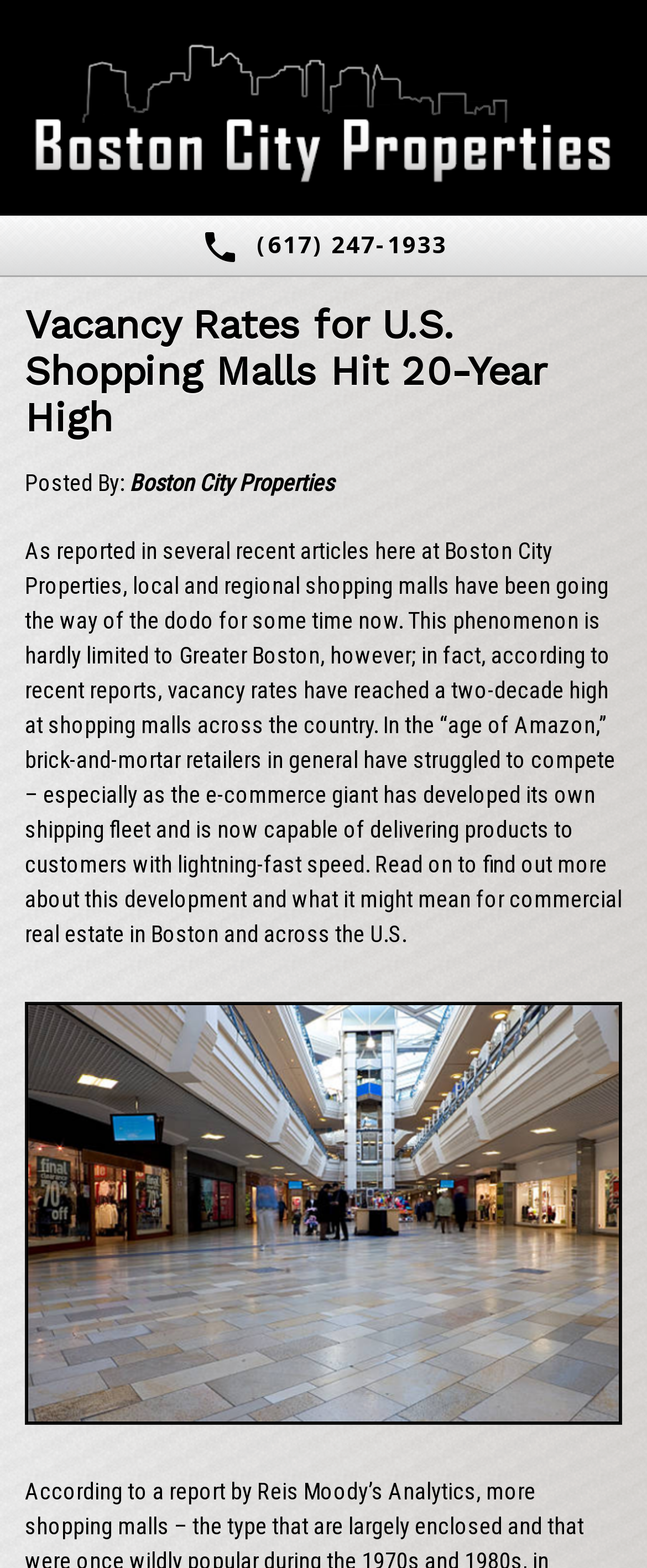Summarize the webpage with intricate details.

The webpage is about vacancy rates for U.S. shopping malls, with a focus on the recent high rates. At the top, there is a navigation link to "Real Estate" accompanied by an image, taking up almost the full width of the page. Below this, a phone number "617-247-1933" is displayed as a link. 

The main content of the page starts with a heading that repeats the title "Vacancy Rates for U.S. Shopping Malls Hit 20-Year High". Underneath, there is a section with the author information, "Posted By: Boston City Properties". 

The main article begins with a paragraph discussing the decline of local and regional shopping malls, citing recent reports that vacancy rates have reached a 20-year high across the country. The text explains how brick-and-mortar retailers have struggled to compete with Amazon's fast shipping capabilities. 

Below the article, there is a large image related to "Vacancy Rates", taking up most of the page's width.